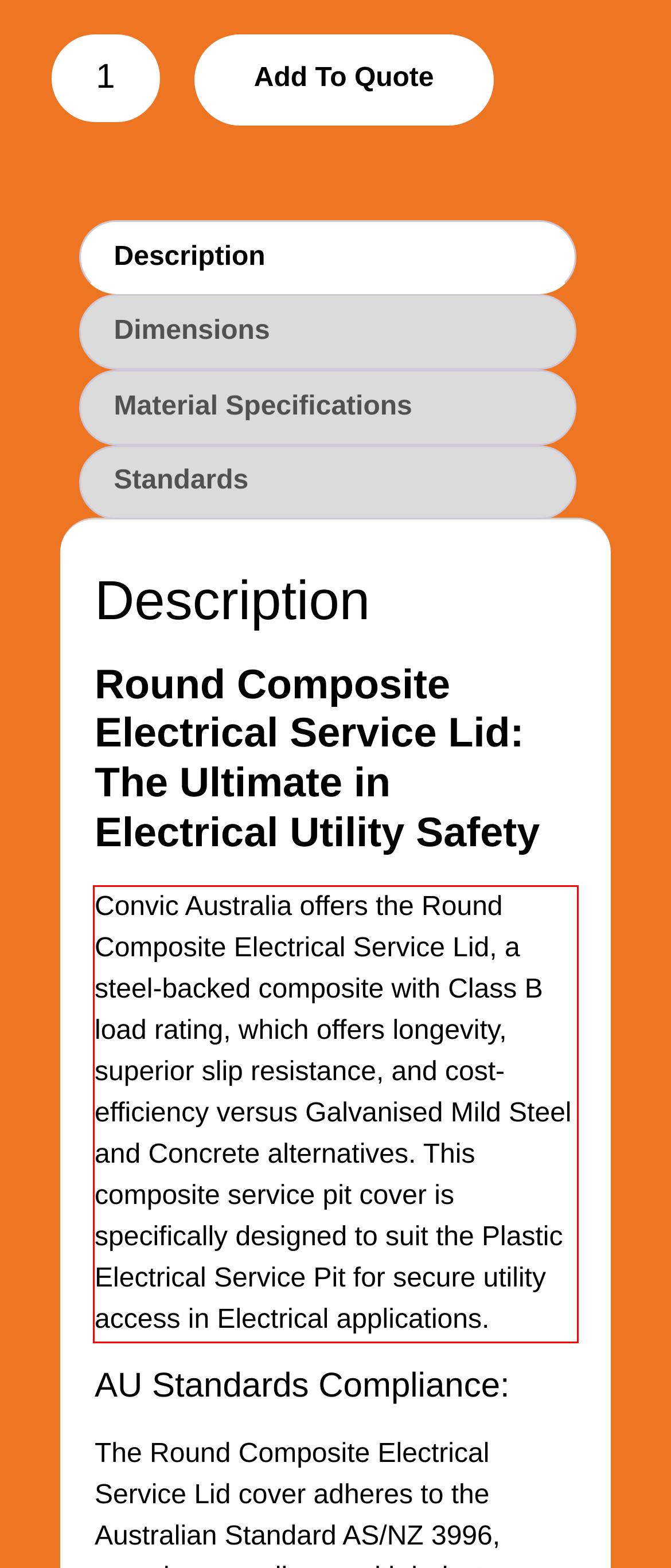You are given a screenshot showing a webpage with a red bounding box. Perform OCR to capture the text within the red bounding box.

Convic Australia offers the Round Composite Electrical Service Lid, a steel-backed composite with Class B load rating, which offers longevity, superior slip resistance, and cost-efficiency versus Galvanised Mild Steel and Concrete alternatives. This composite service pit cover is specifically designed to suit the Plastic Electrical Service Pit for secure utility access in Electrical applications.